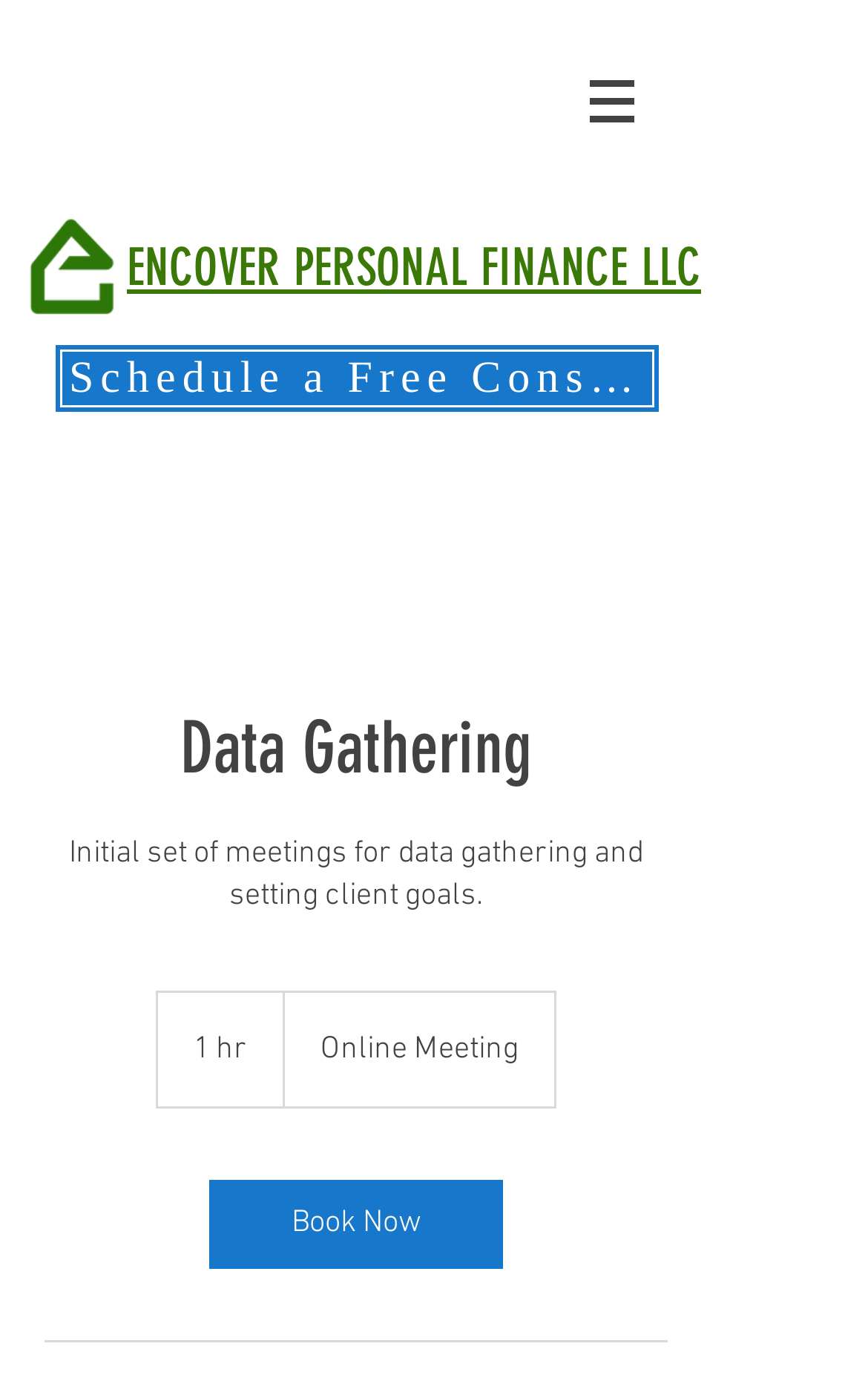Using the details in the image, give a detailed response to the question below:
What is the name of the button in the navigation section?

I determined the answer by looking at the button element in the navigation section, which does not have any text, so the answer is an empty string.